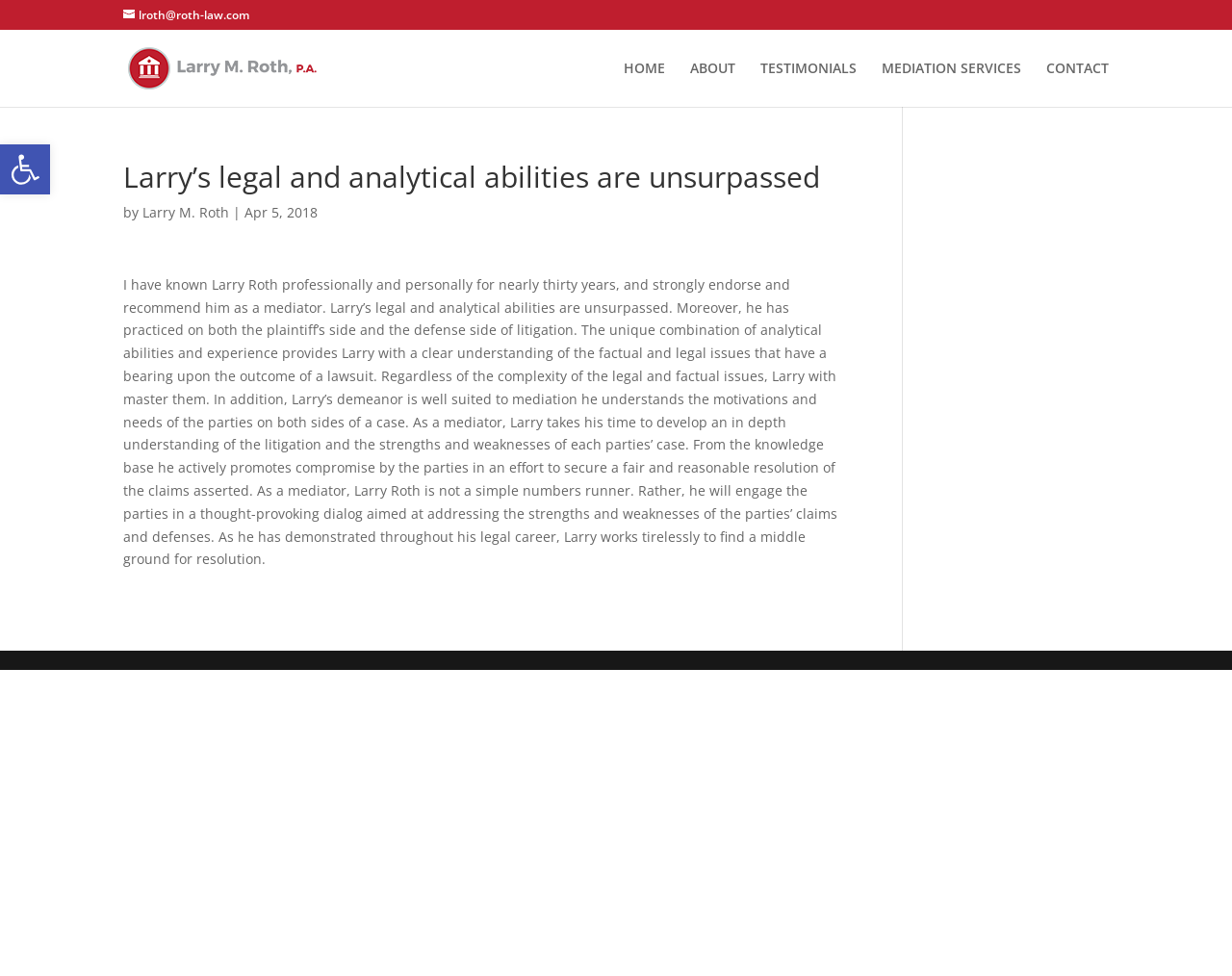Provide a one-word or brief phrase answer to the question:
What is the date mentioned in the webpage?

Apr 5, 2018